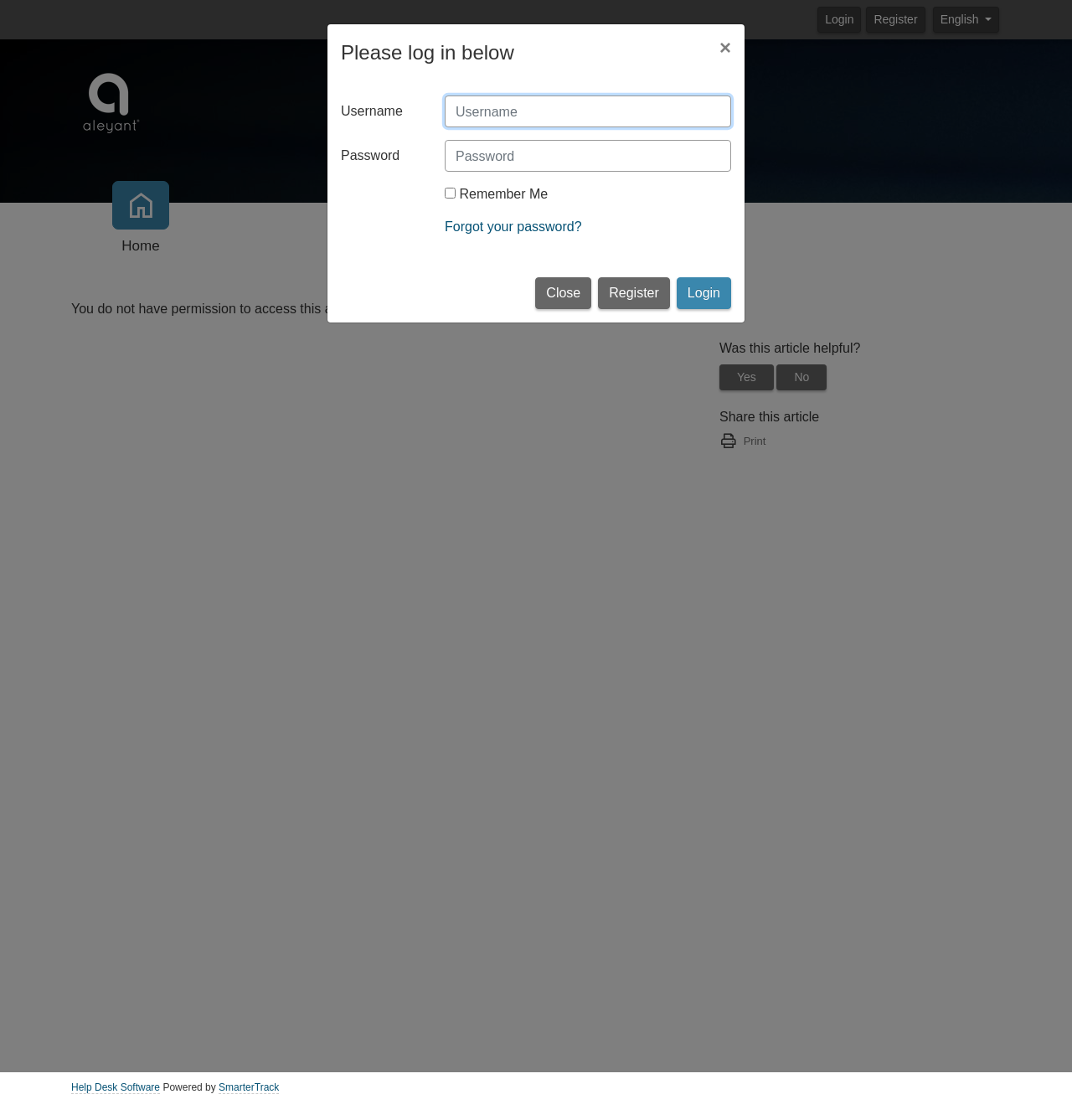What is the text above the input field for username?
Provide a concise answer using a single word or phrase based on the image.

Username